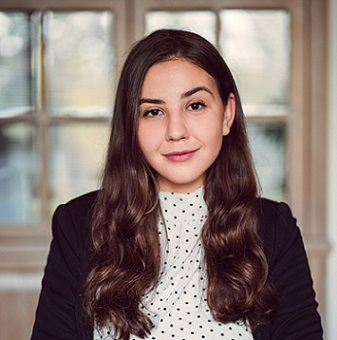Use one word or a short phrase to answer the question provided: 
What is the dominant color of Emona's outfit?

Black